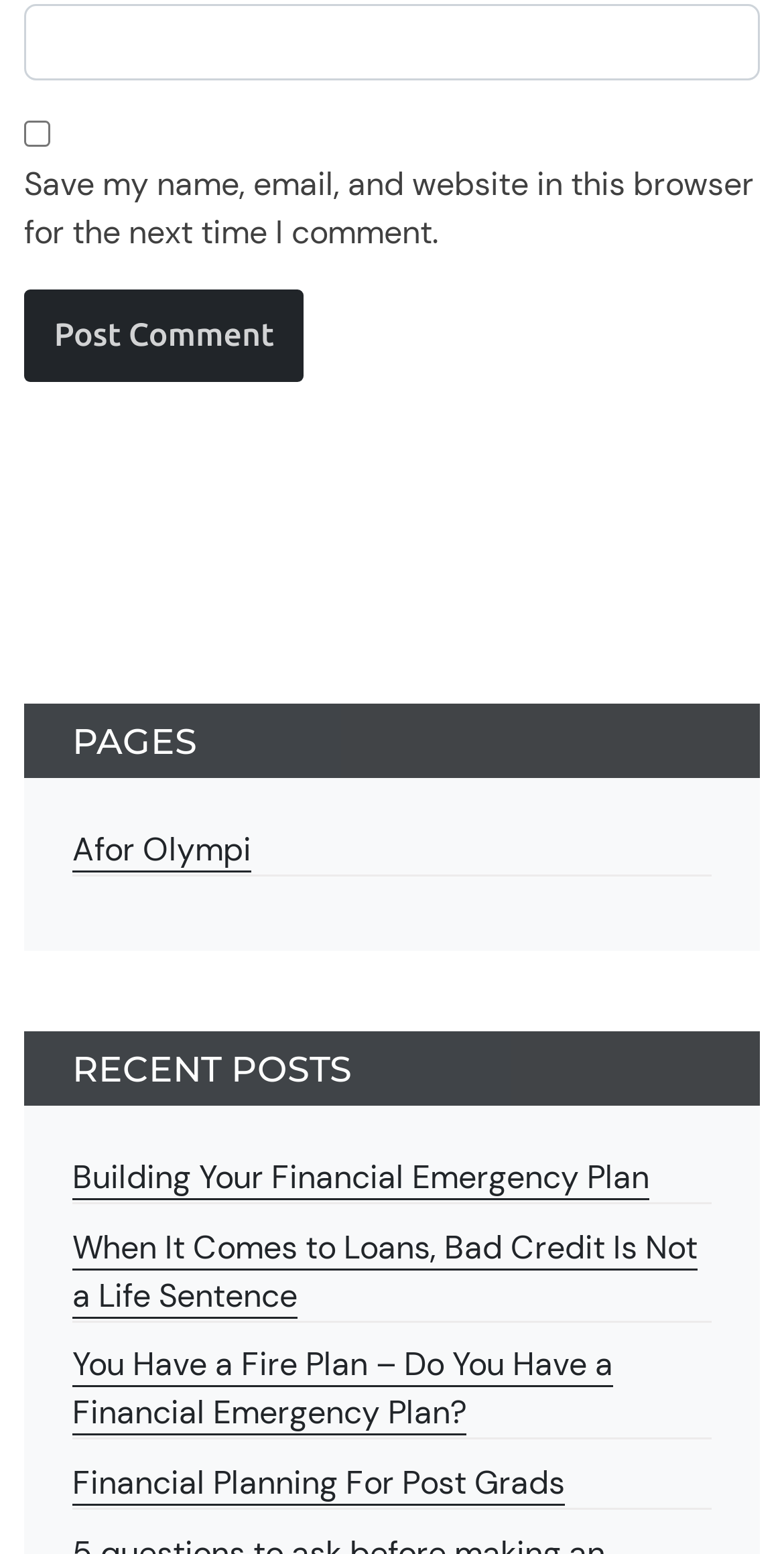Identify the bounding box for the element characterized by the following description: "Open mobile navigation".

None